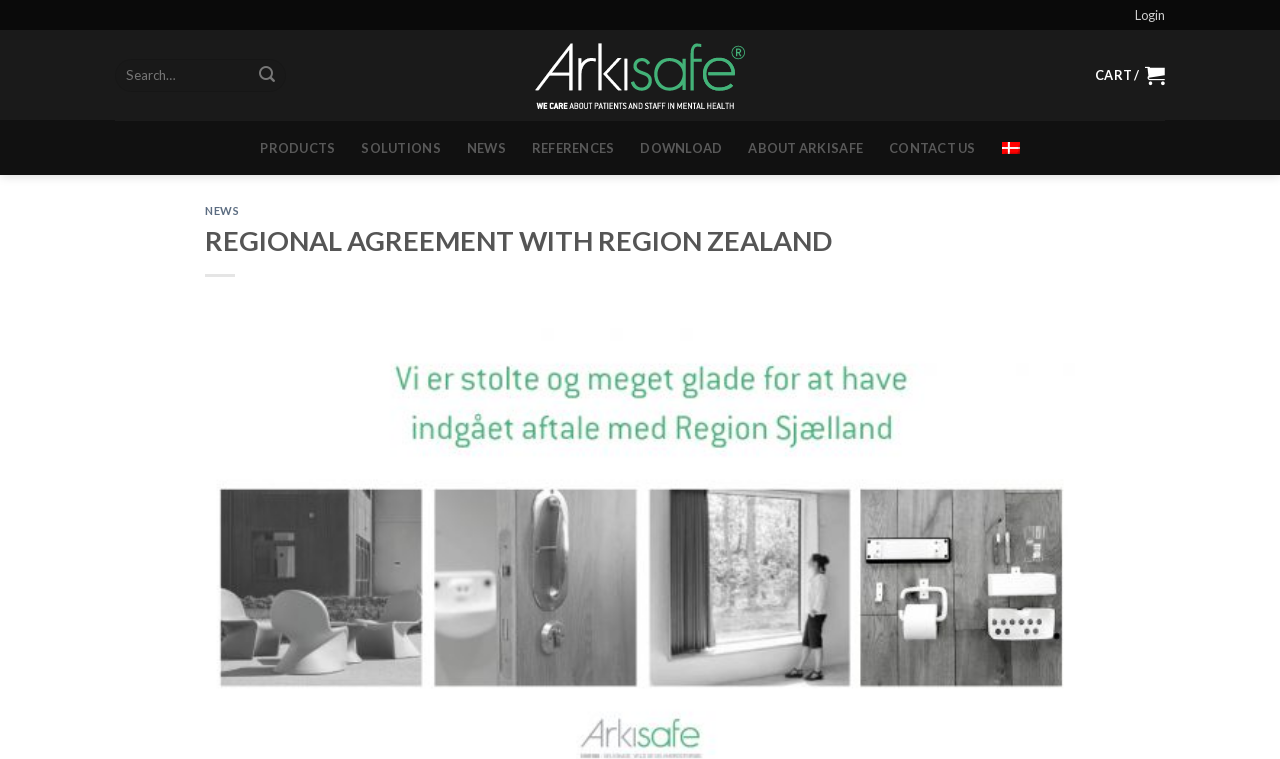Predict the bounding box of the UI element based on this description: "Download".

[0.5, 0.171, 0.564, 0.219]